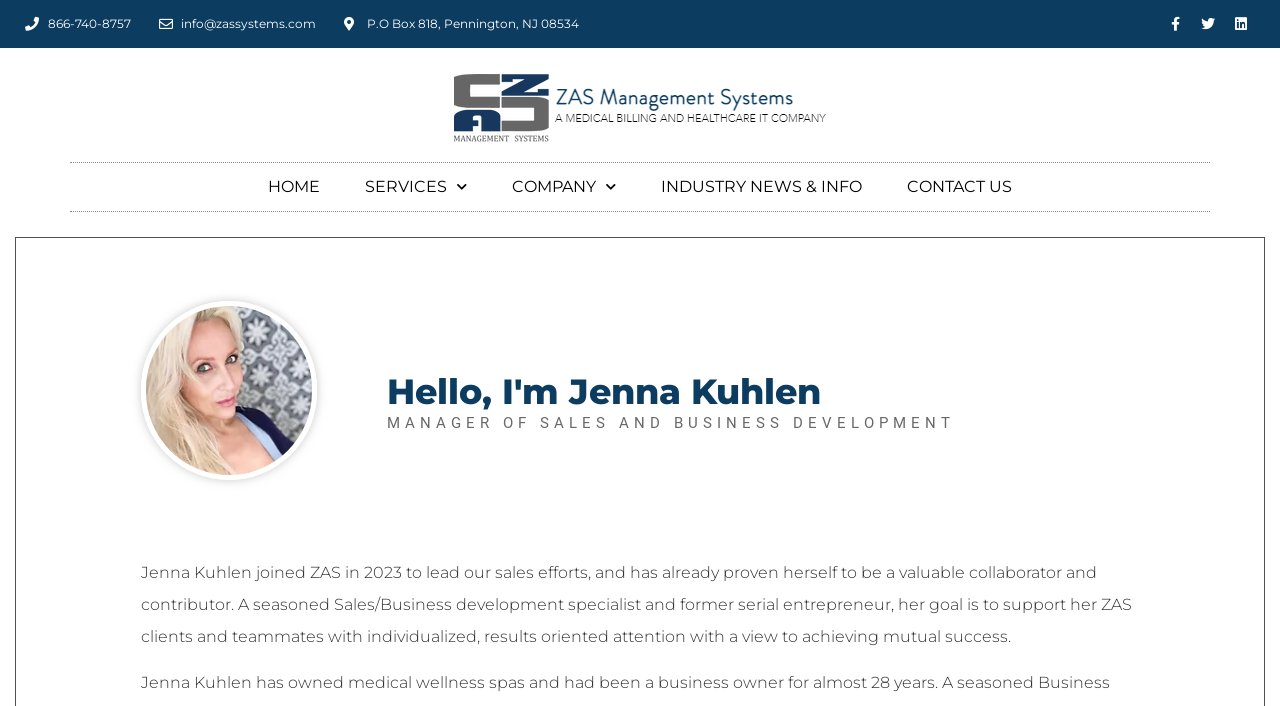Please determine the bounding box coordinates of the element to click on in order to accomplish the following task: "Go to HOME page". Ensure the coordinates are four float numbers ranging from 0 to 1, i.e., [left, top, right, bottom].

[0.194, 0.23, 0.266, 0.298]